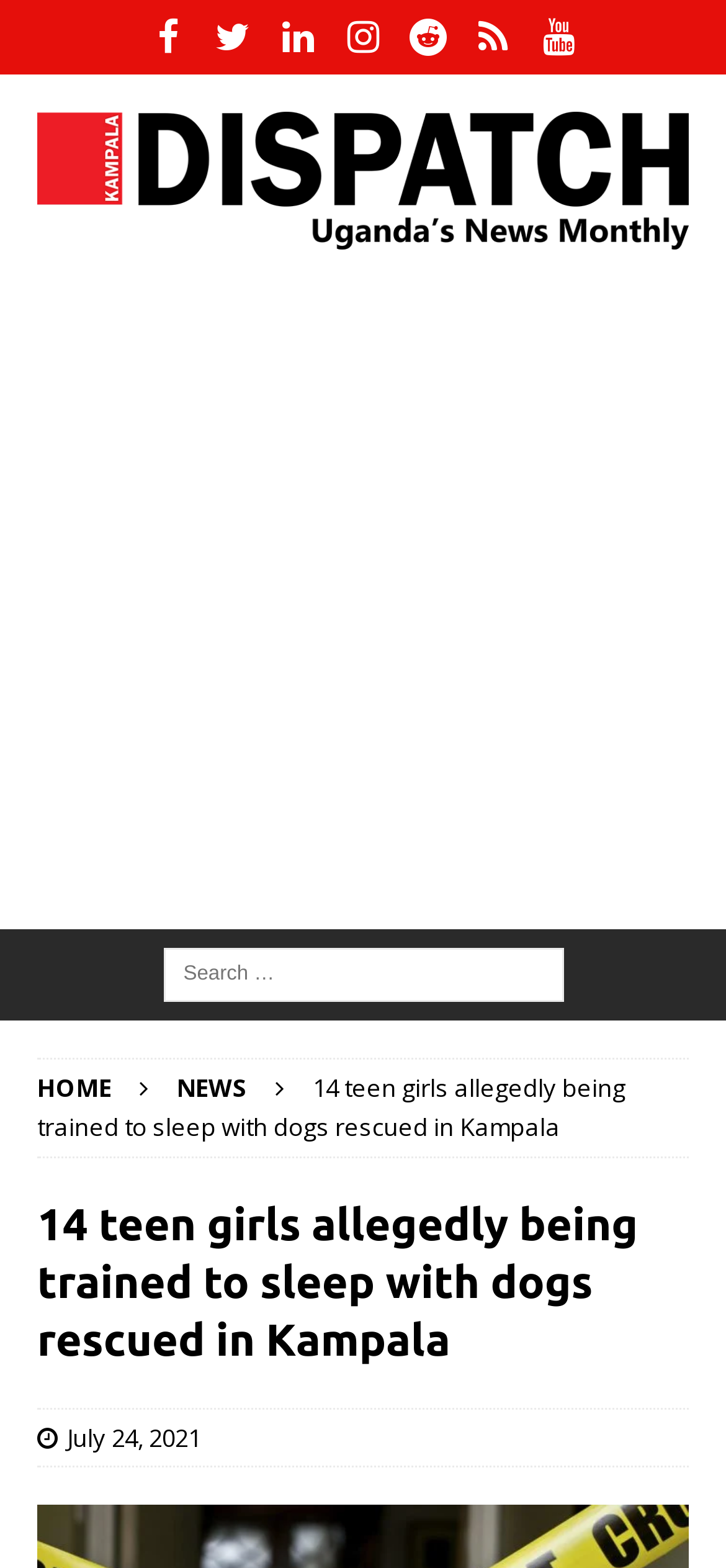How many social media links are at the top?
Respond to the question with a single word or phrase according to the image.

6